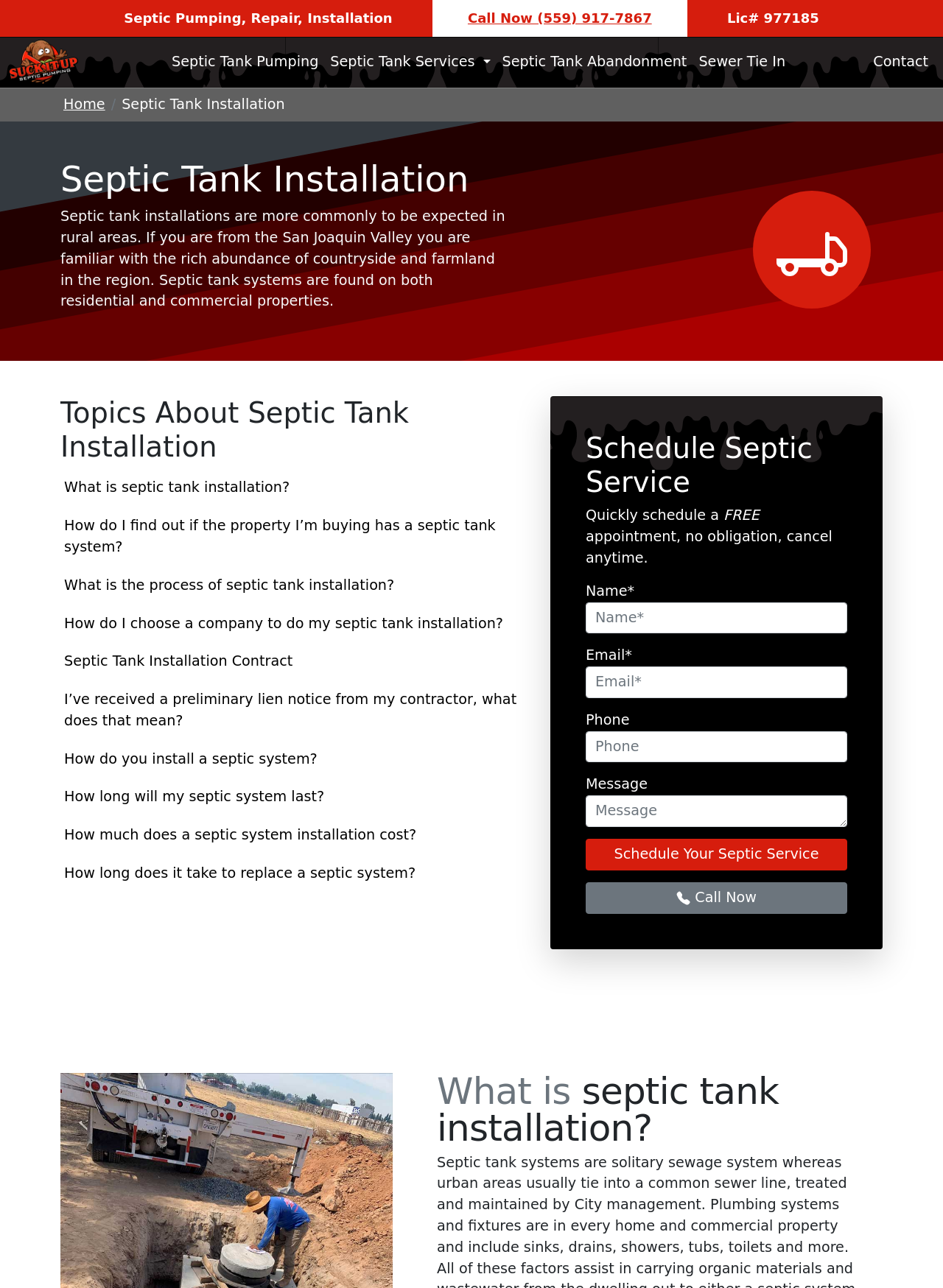What is the cost of a septic system installation?
Offer a detailed and exhaustive answer to the question.

The webpage provides a link to learn more about the cost of a septic system installation, but it does not explicitly state the cost on the current page.